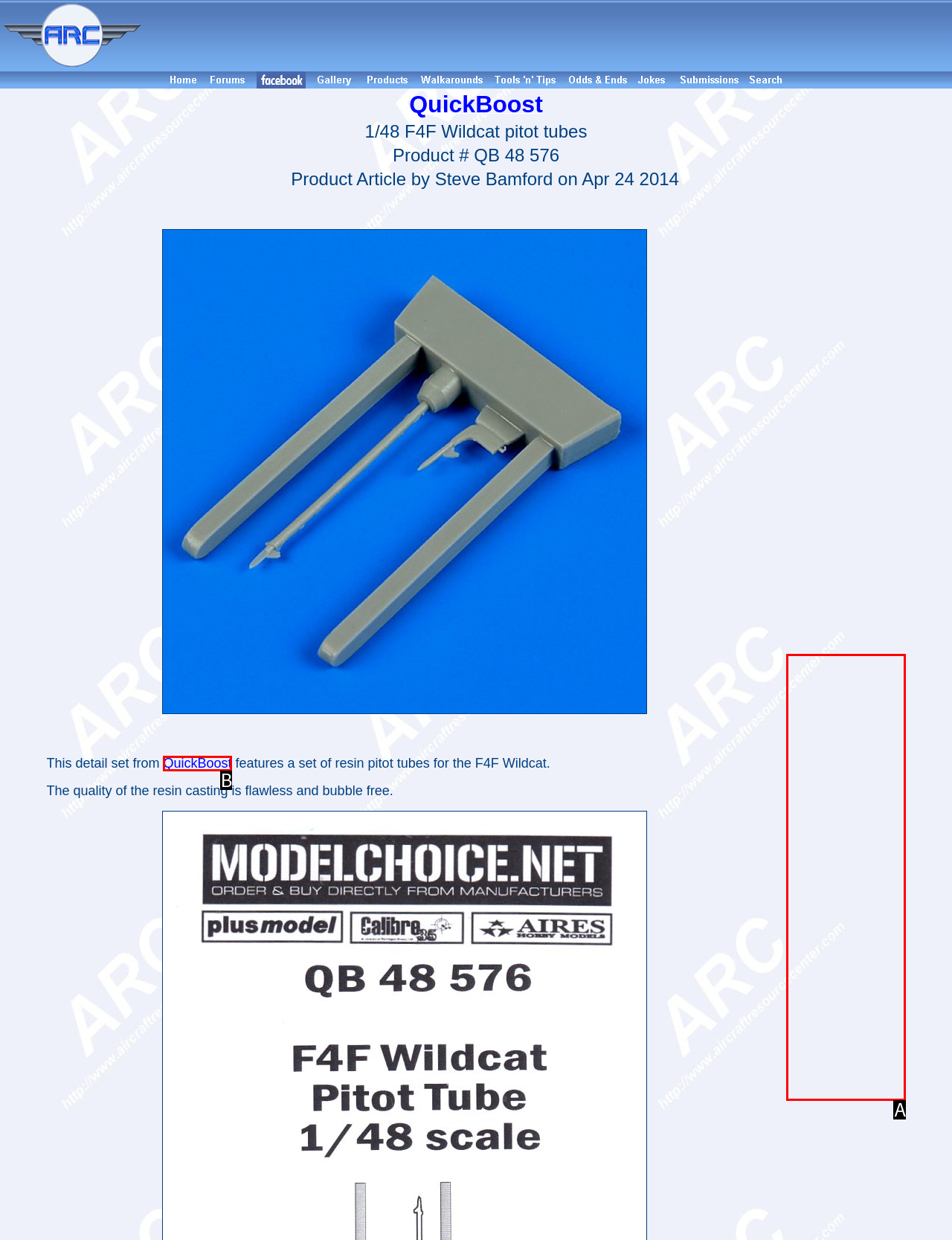Look at the description: aria-label="Advertisement" name="aswift_1" title="Advertisement"
Determine the letter of the matching UI element from the given choices.

A